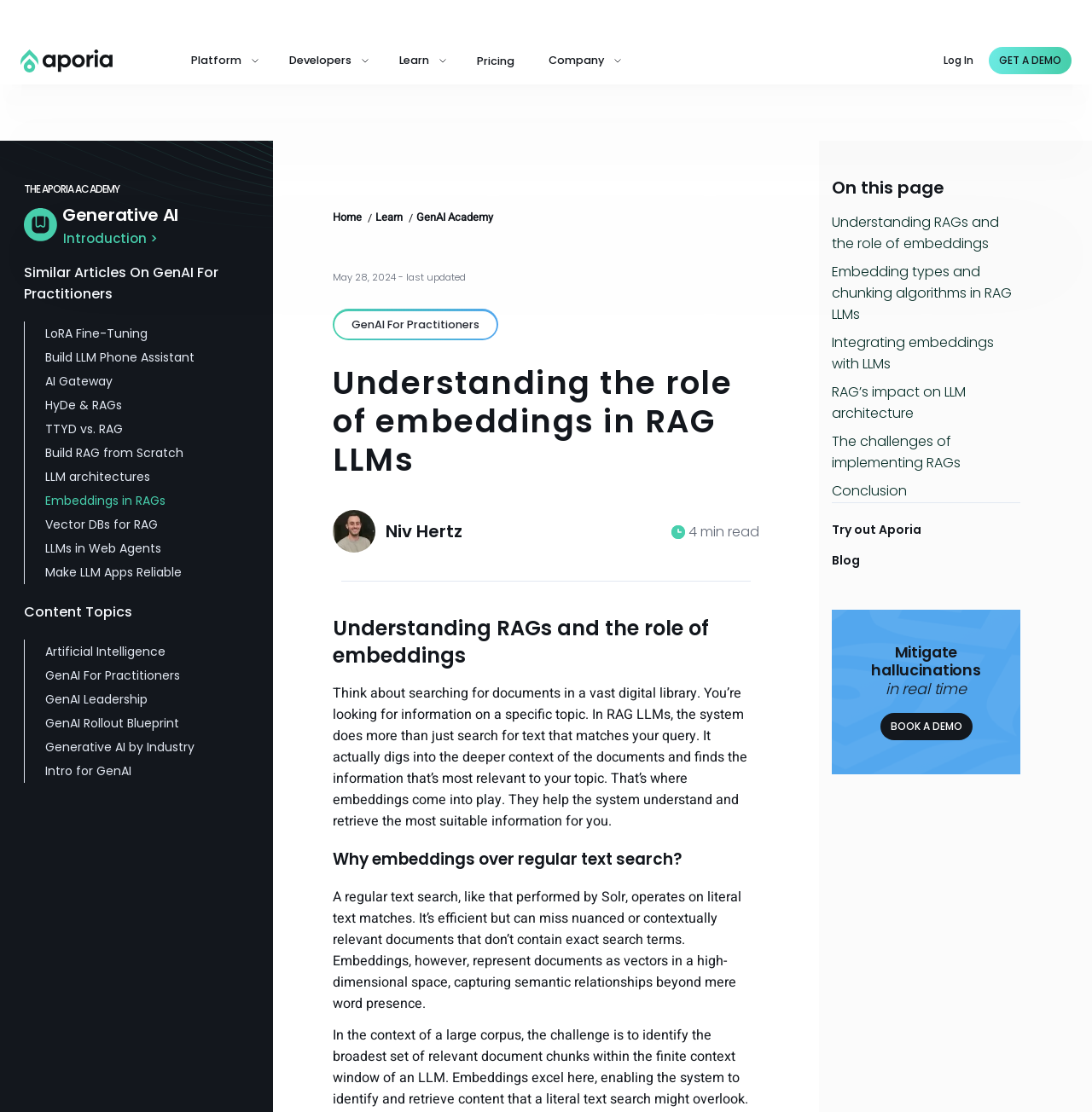What is the estimated reading time of the article?
Using the image, provide a detailed and thorough answer to the question.

I found a static text element with the description '4 min read' and determined that it represents the estimated reading time of the article.